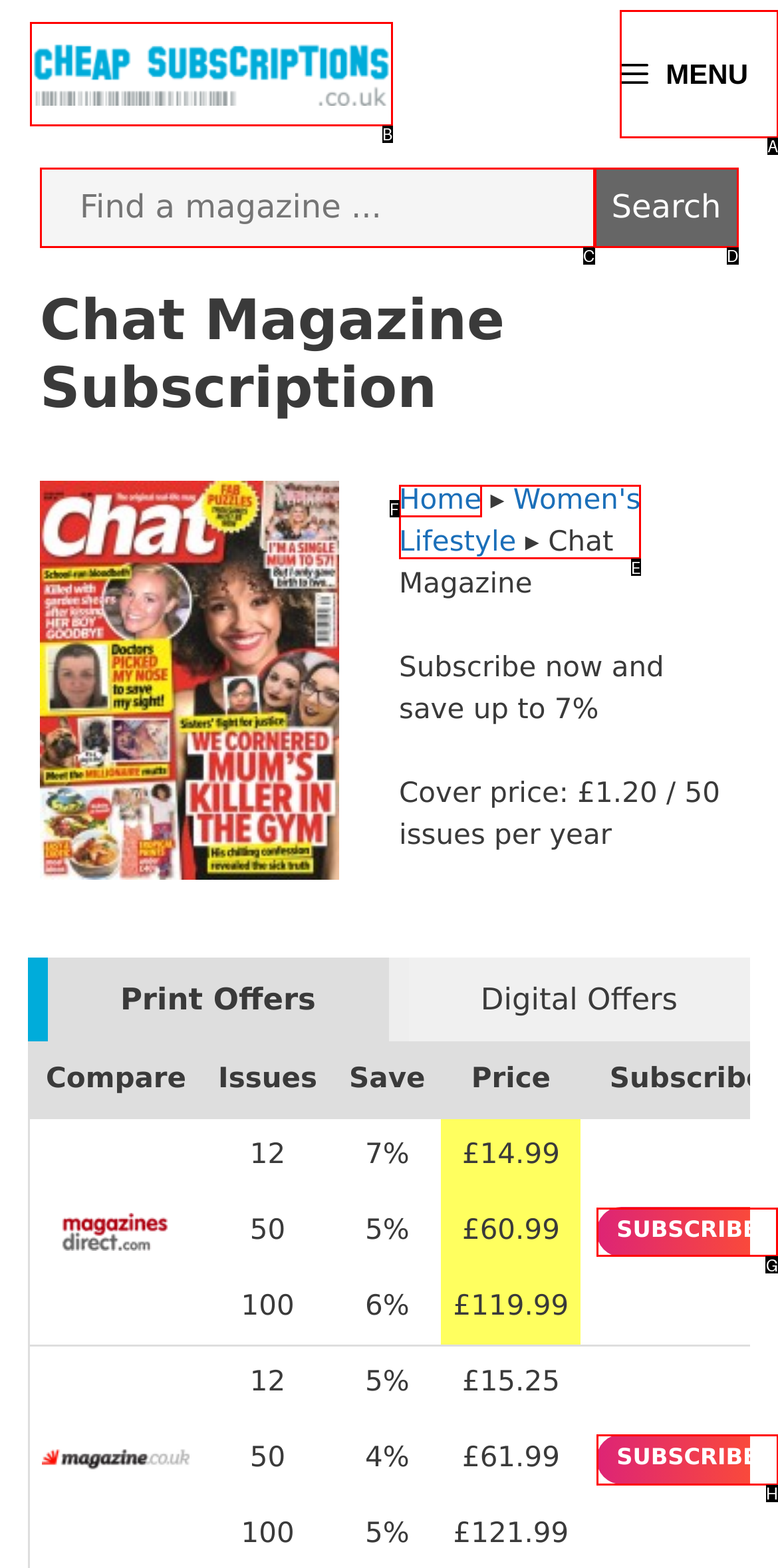Choose the letter of the option you need to click to Subscribe through Magazine.co.uk. Answer with the letter only.

H